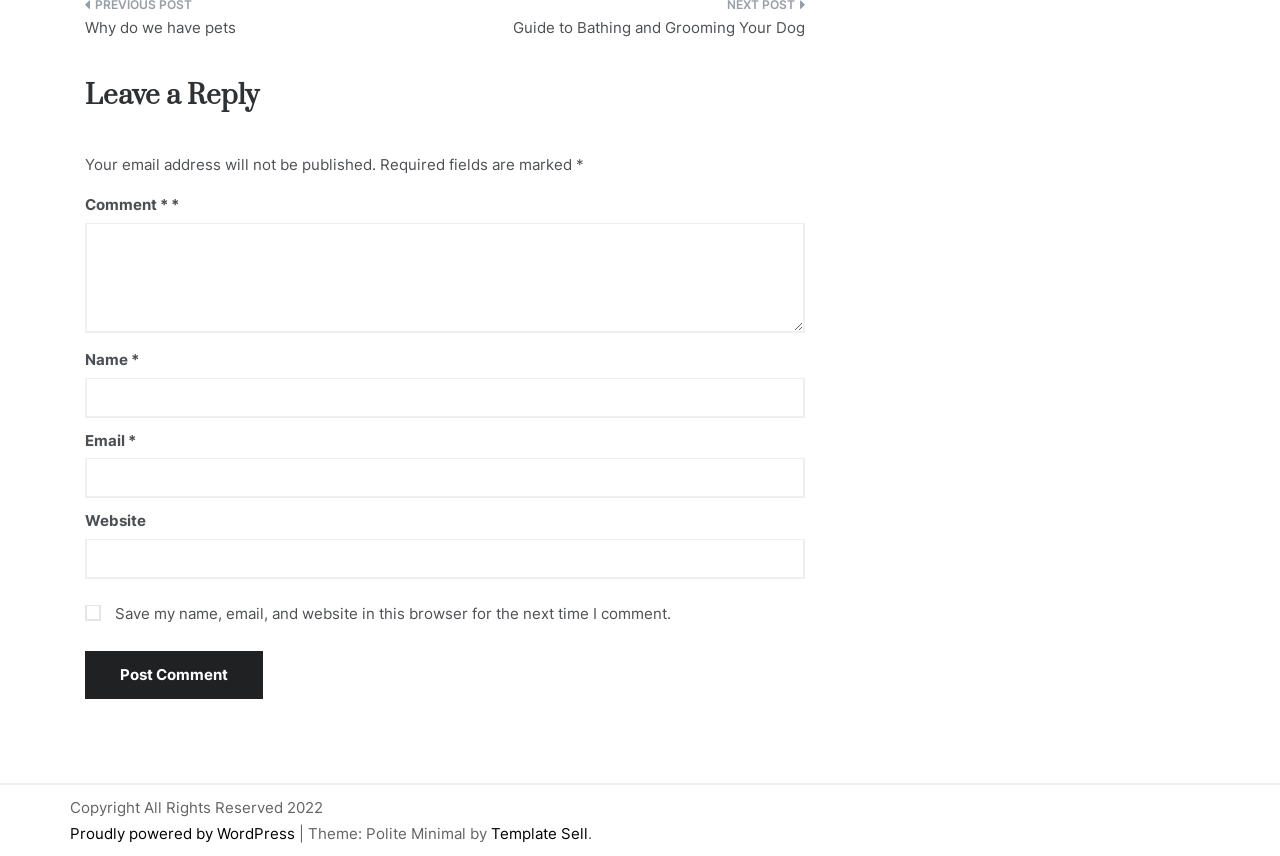Refer to the image and offer a detailed explanation in response to the question: What is the copyright year?

The copyright year is 2022, as indicated by the text 'Copyright All Rights Reserved 2022' at the bottom of the page.